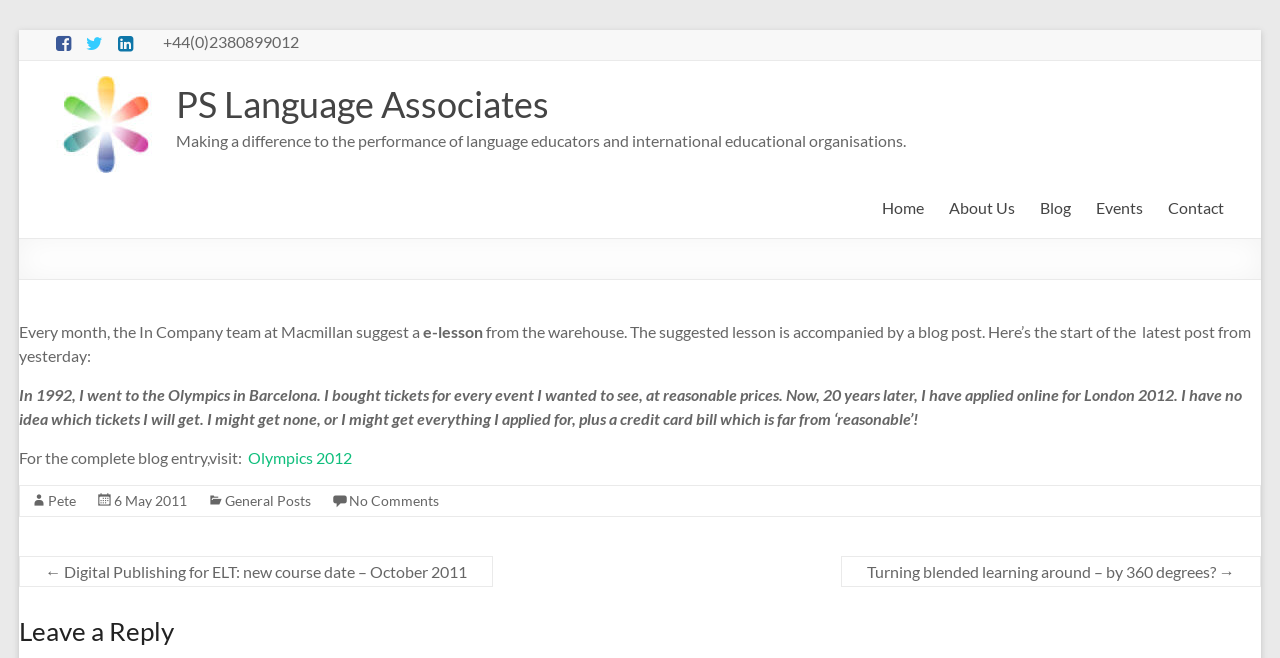Give a detailed account of the webpage.

The webpage is a blog post from PS Language Associates, with a title "May – In Company monthly blog: Olympic e-lesson". At the top left corner, there is a "Skip to content" link, followed by three social media icons. To the right of these icons, the company's phone number "+44(0)2380899012" is displayed. Below the phone number, the company's name "PS Language Associates" is written in a larger font, with a logo image next to it. 

The main navigation menu is located at the top right corner, with links to "Home", "About Us", "Blog", "Events", and "Contact". 

The main content of the blog post is an article that starts with a brief introduction, followed by a personal anecdote about the author's experience with the Olympics. The article continues with a discussion about the Olympics and ticket prices. 

At the bottom of the article, there is a link to read the complete blog entry, titled "Olympics 2012". 

The footer section is located at the bottom of the page, with links to the author "Pete", the date "6 May 2011", and categories "General Posts" and "No Comments". 

On either side of the footer section, there are links to previous and next blog posts, titled "Digital Publishing for ELT: new course date – October 2011" and "Turning blended learning around – by 360 degrees?", respectively.